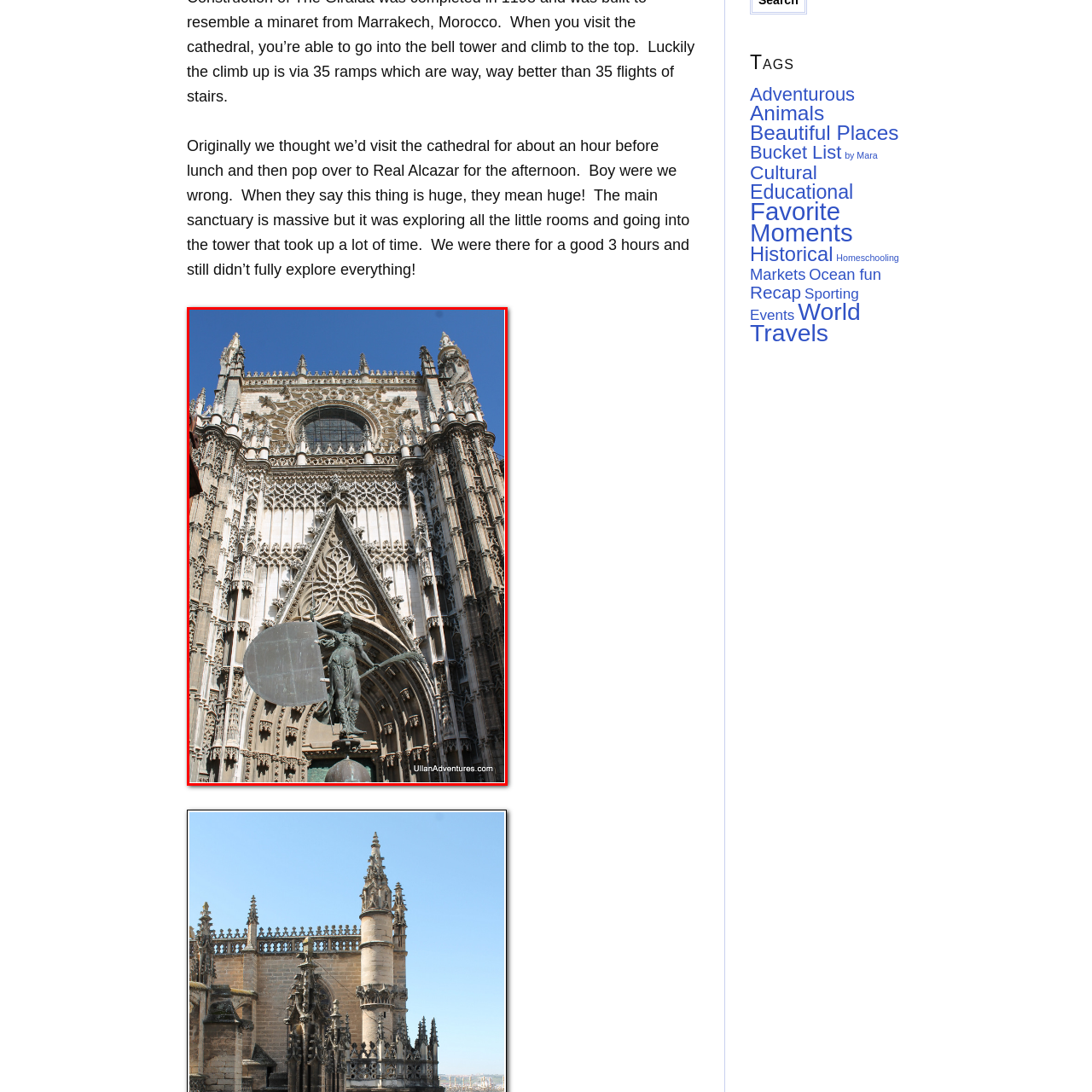Focus on the section marked by the red bounding box and reply with a single word or phrase: What is the figure in the foreground holding?

A shield